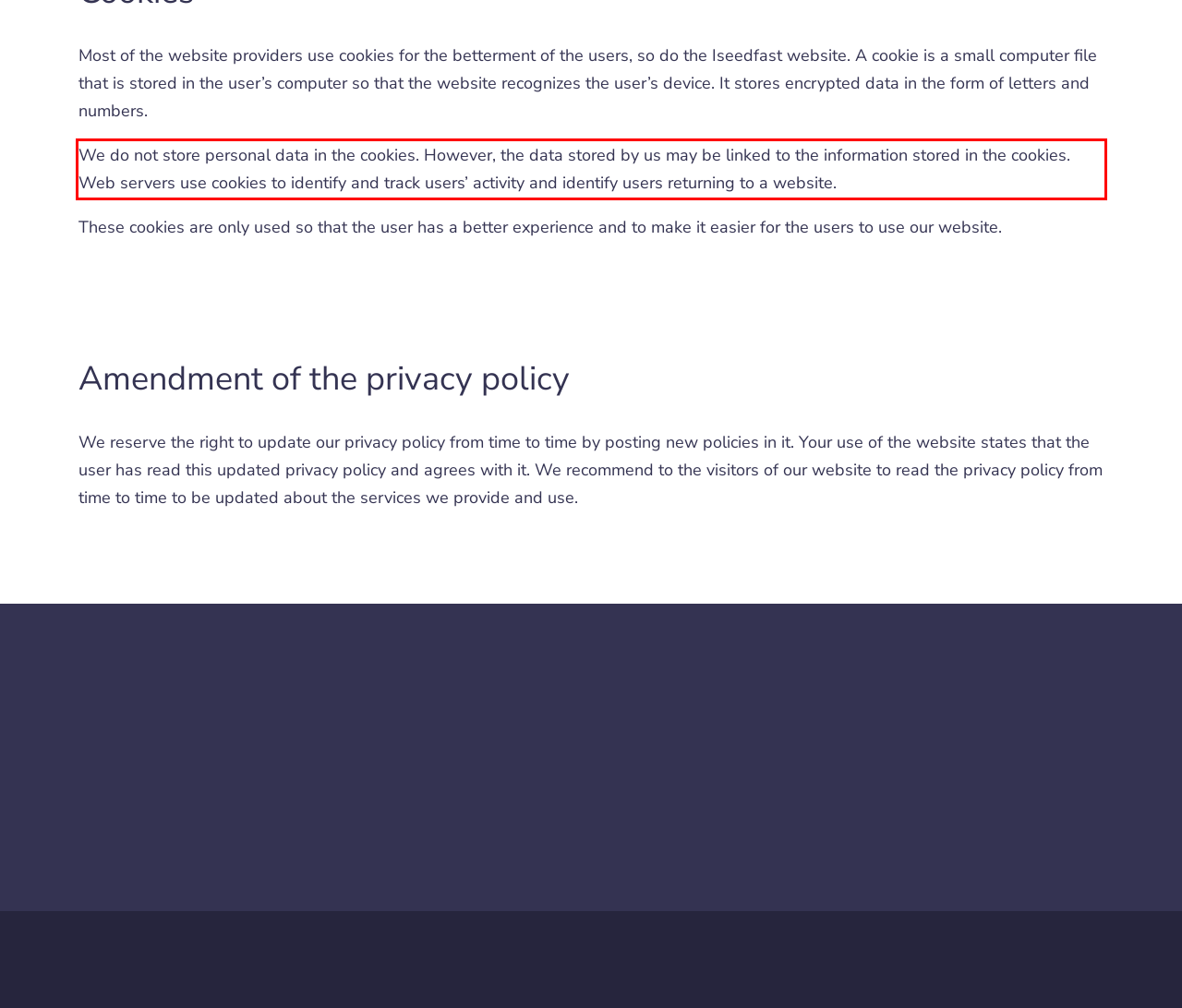You are provided with a webpage screenshot that includes a red rectangle bounding box. Extract the text content from within the bounding box using OCR.

We do not store personal data in the cookies. However, the data stored by us may be linked to the information stored in the cookies. Web servers use cookies to identify and track users’ activity and identify users returning to a website.